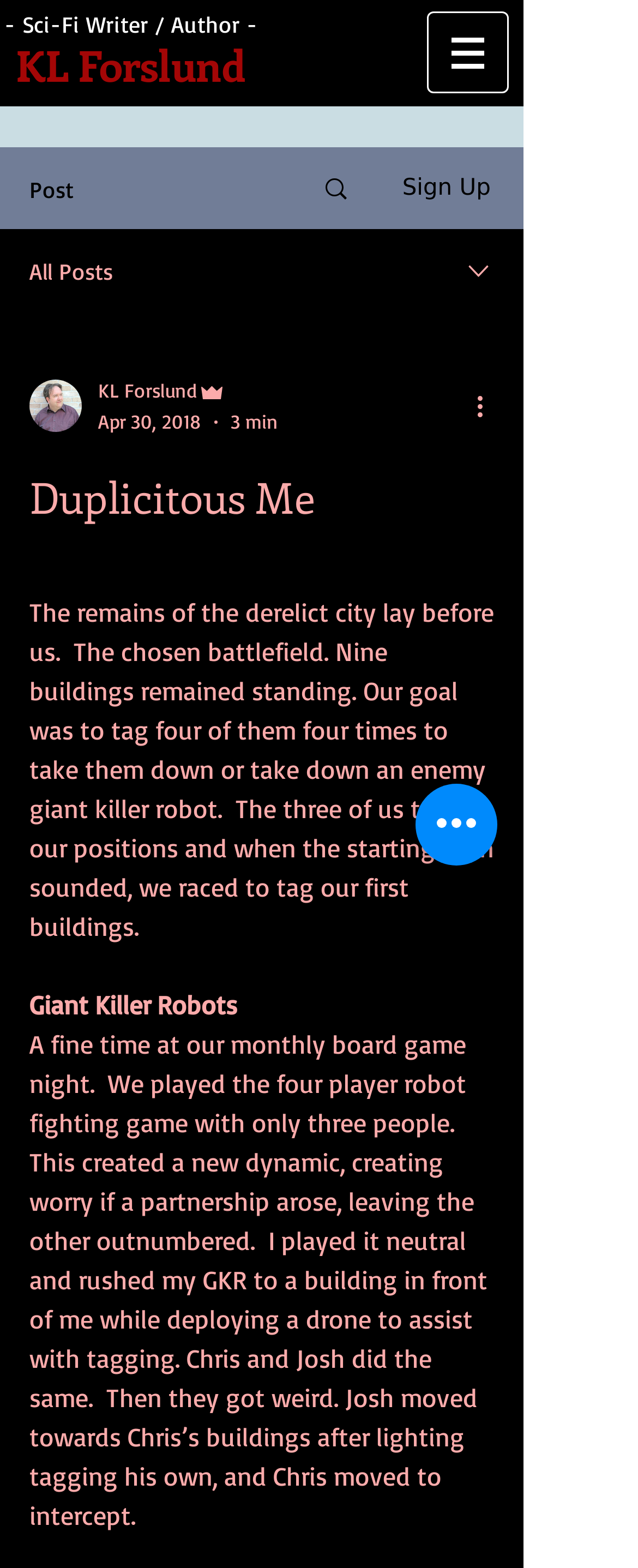What is the name of the game mentioned?
Please give a well-detailed answer to the question.

I found this information in the static text 'A fine time at our monthly board game night.  We played the four player robot fighting game with only three people.' which suggests that the game being referred to is a robot fighting game.